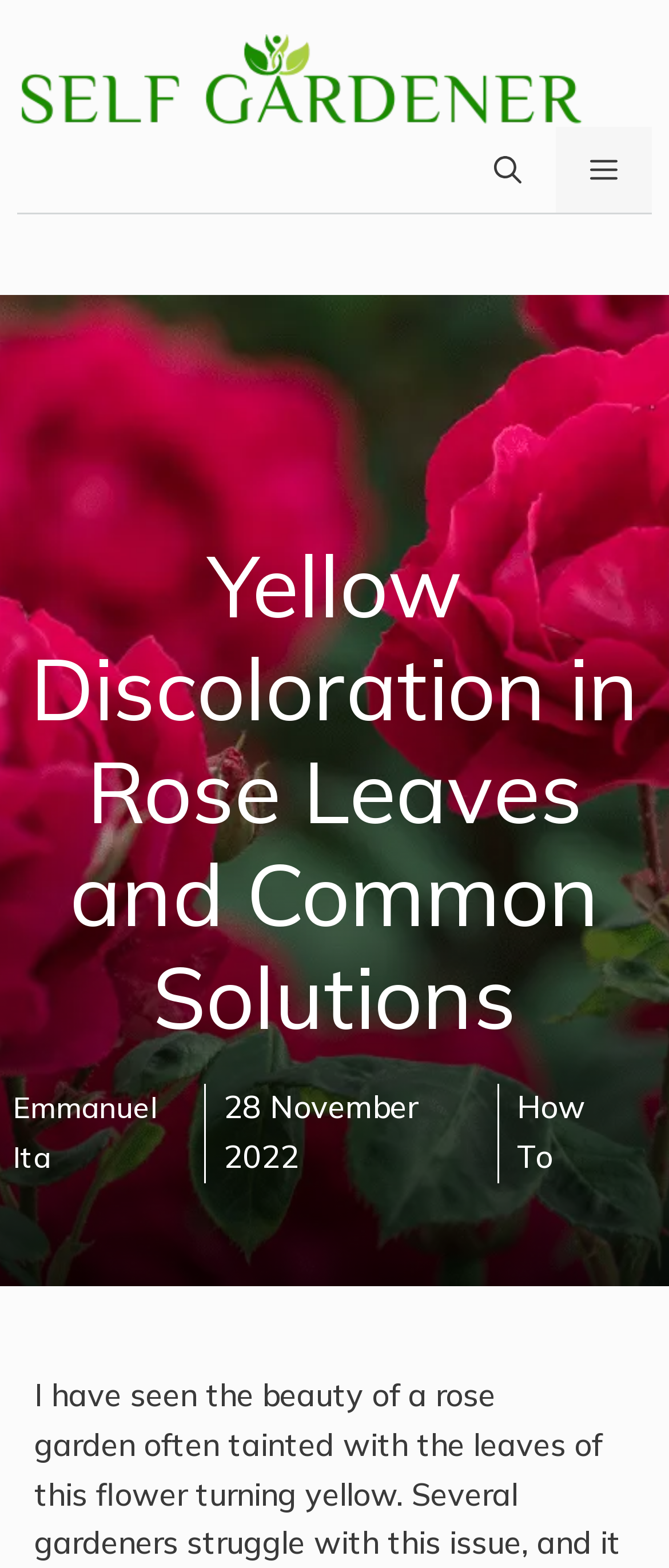Identify the bounding box for the UI element described as: "Menu". The coordinates should be four float numbers between 0 and 1, i.e., [left, top, right, bottom].

[0.831, 0.081, 0.974, 0.136]